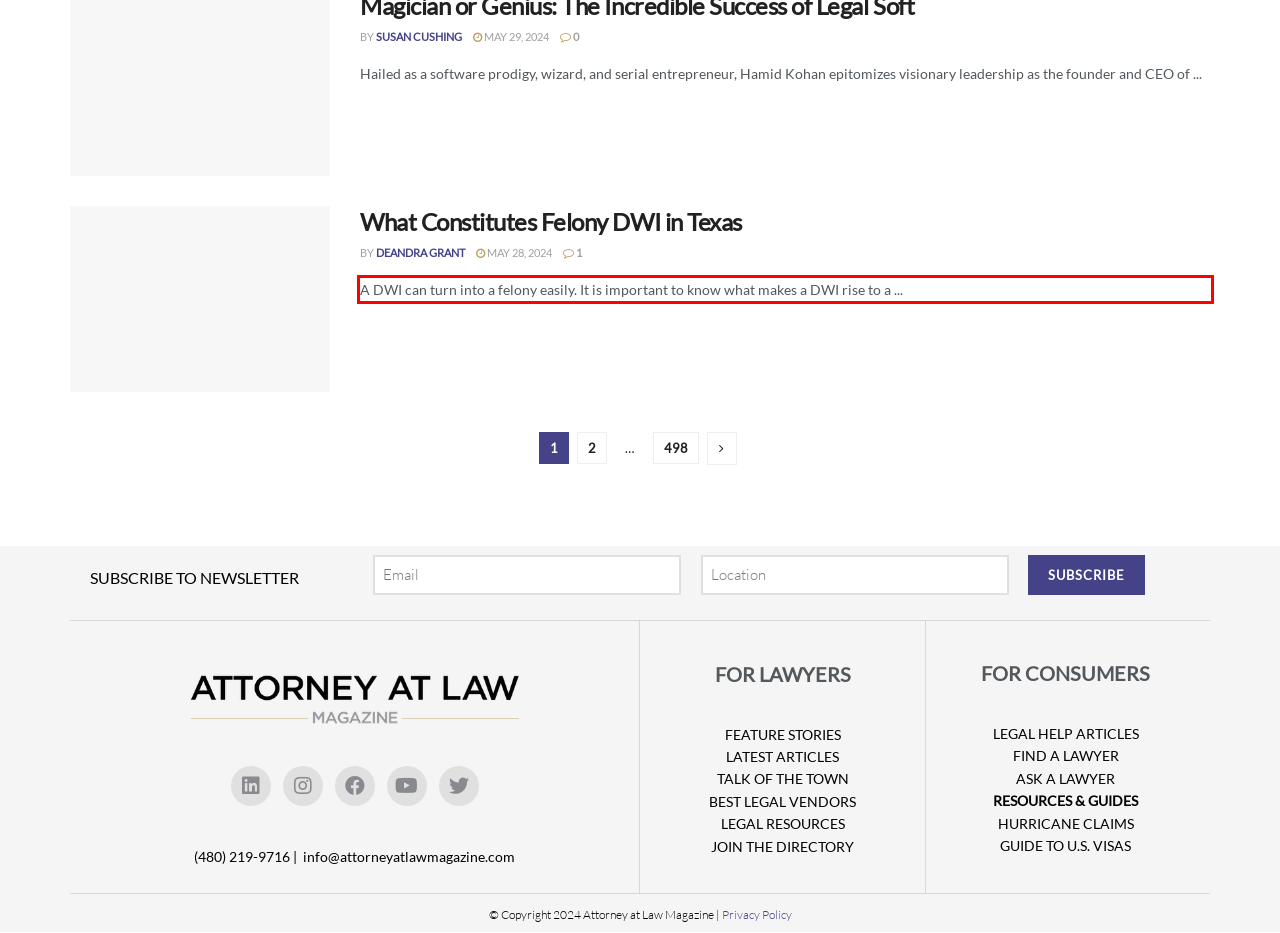With the given screenshot of a webpage, locate the red rectangle bounding box and extract the text content using OCR.

A DWI can turn into a felony easily. It is important to know what makes a DWI rise to a ...